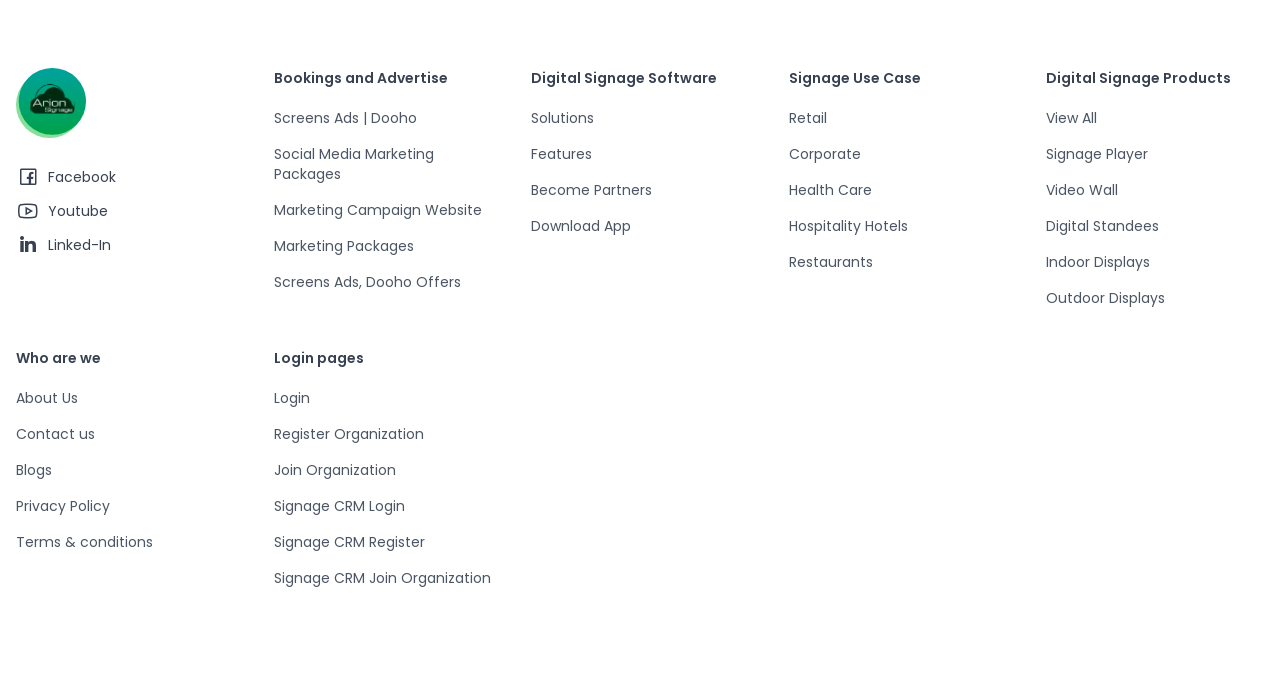Locate the bounding box coordinates of the area you need to click to fulfill this instruction: 'View Bookings and Advertise'. The coordinates must be in the form of four float numbers ranging from 0 to 1: [left, top, right, bottom].

[0.214, 0.097, 0.384, 0.125]